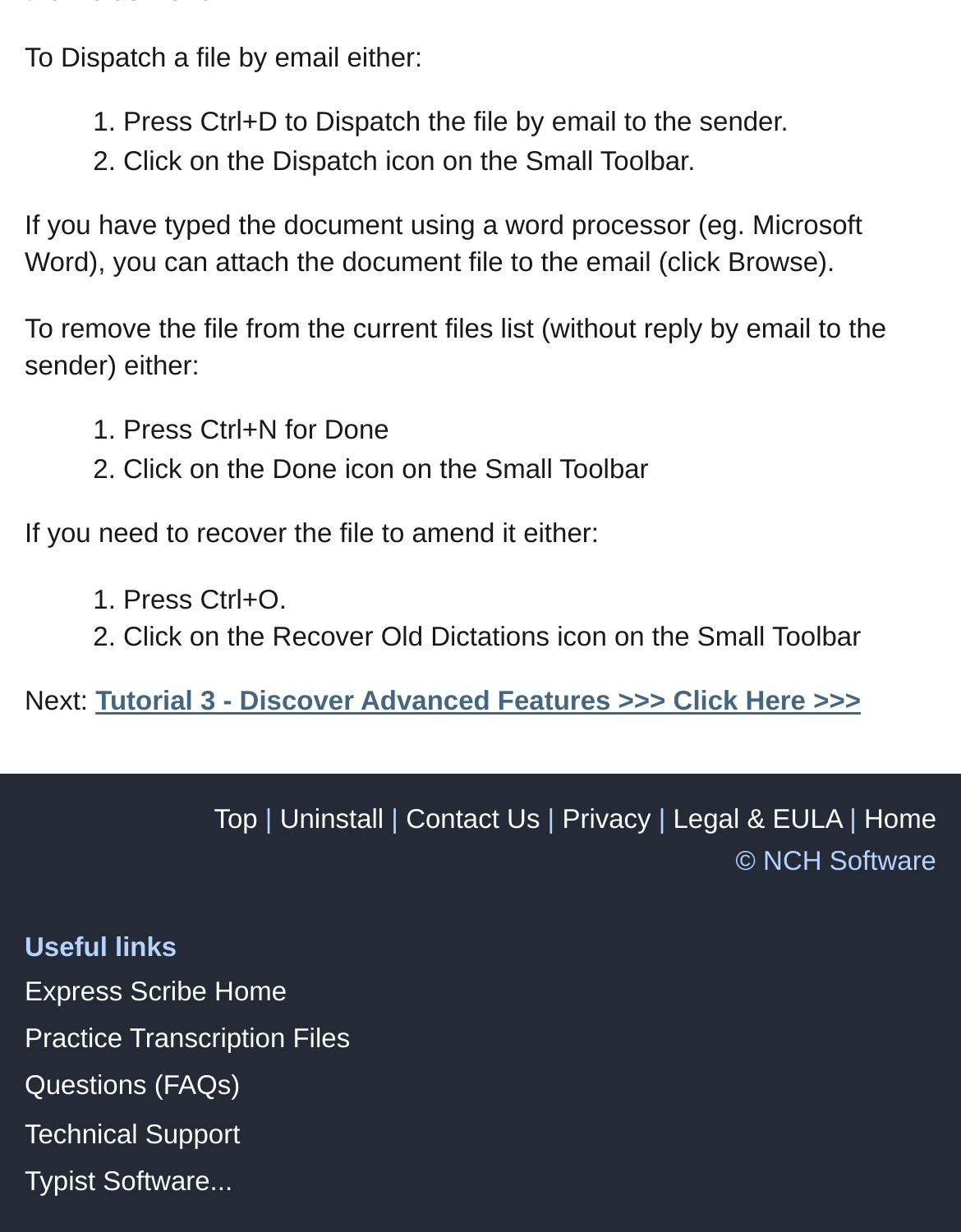How many links are there in the 'Useful links' section?
Based on the image, respond with a single word or phrase.

Five